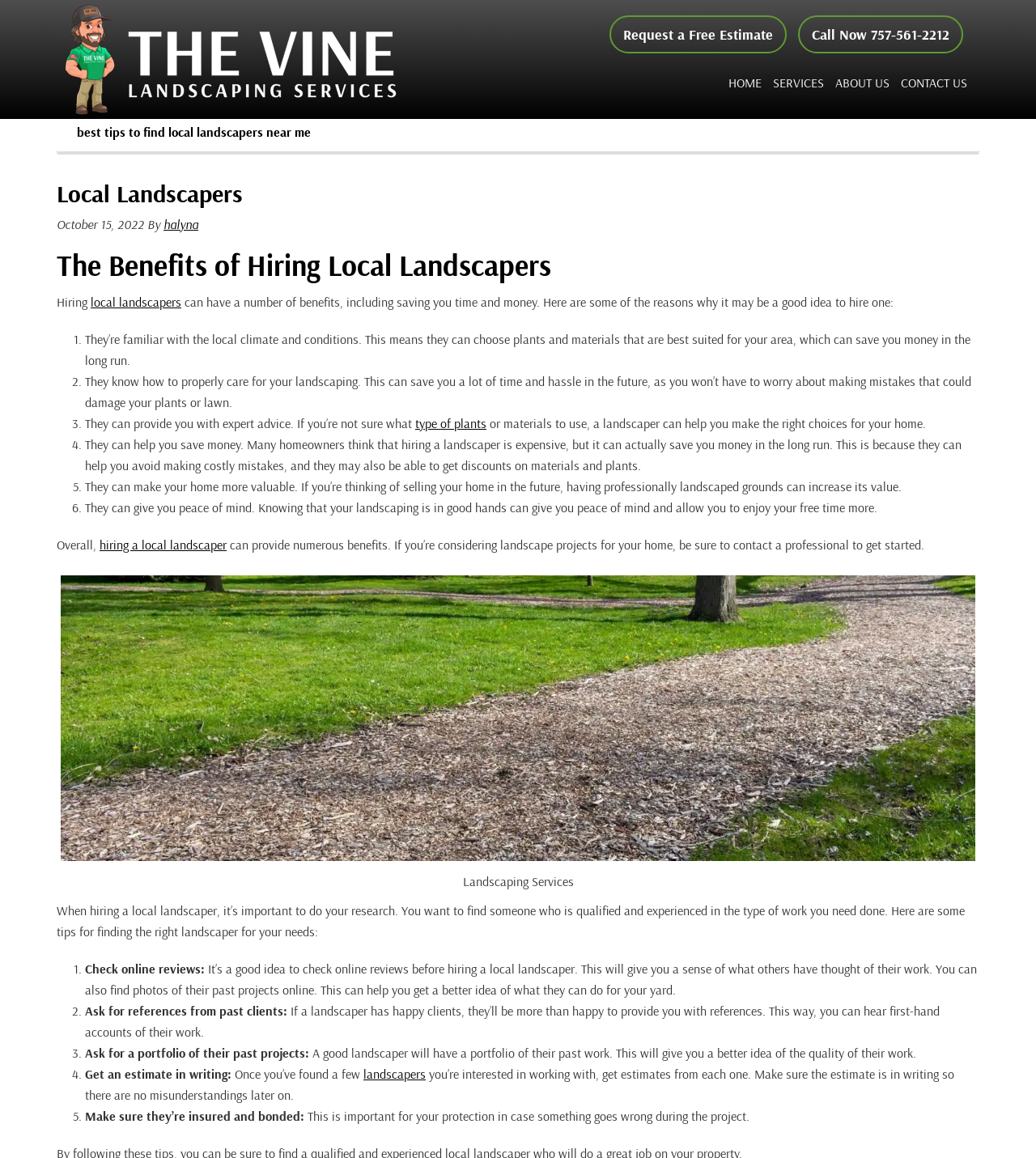Give a one-word or short phrase answer to this question: 
Why is it important for landscapers to be insured and bonded?

For your protection